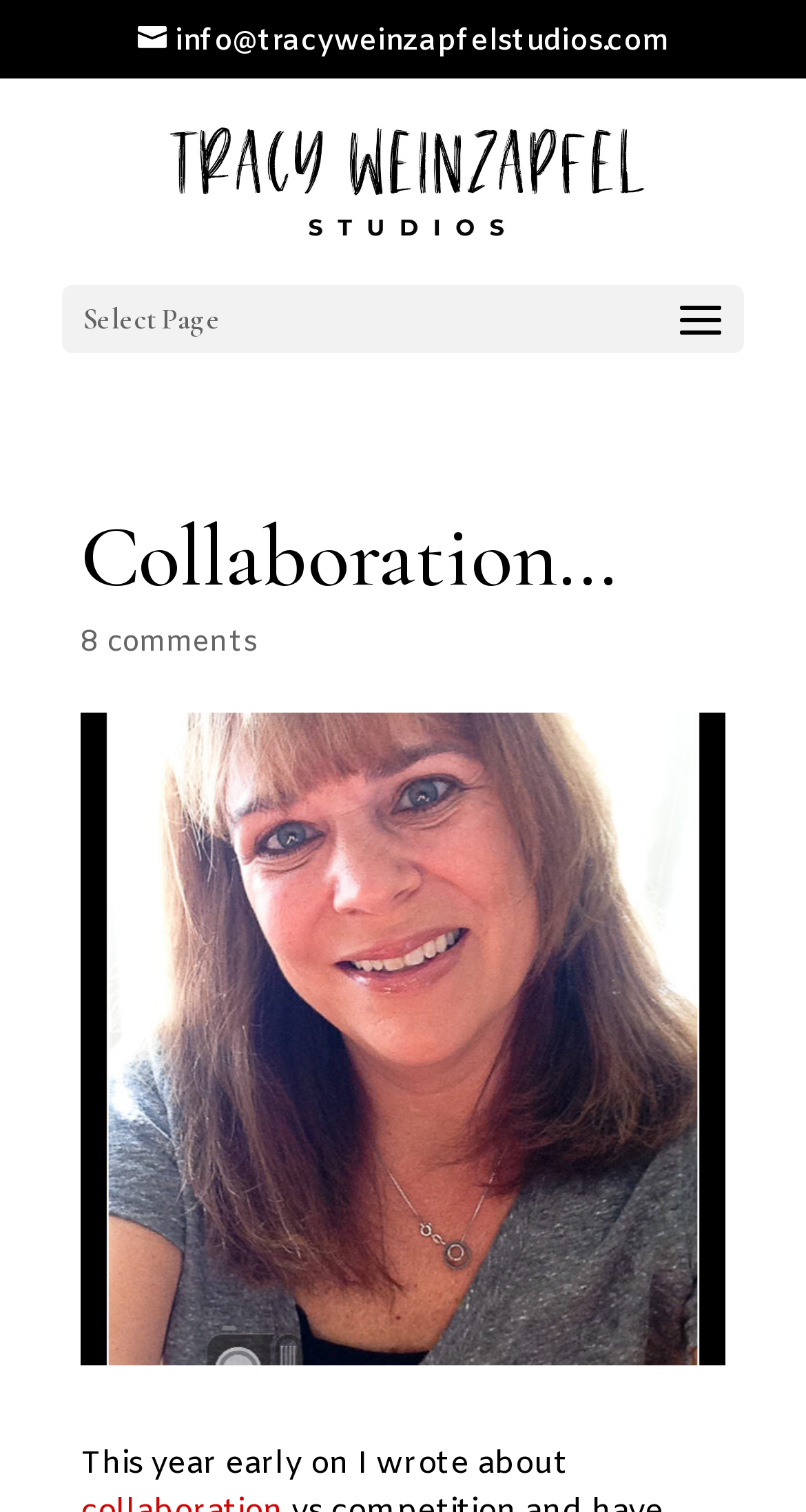Determine the bounding box coordinates in the format (top-left x, top-left y, bottom-right x, bottom-right y). Ensure all values are floating point numbers between 0 and 1. Identify the bounding box of the UI element described by: 8 comments

[0.1, 0.413, 0.321, 0.439]